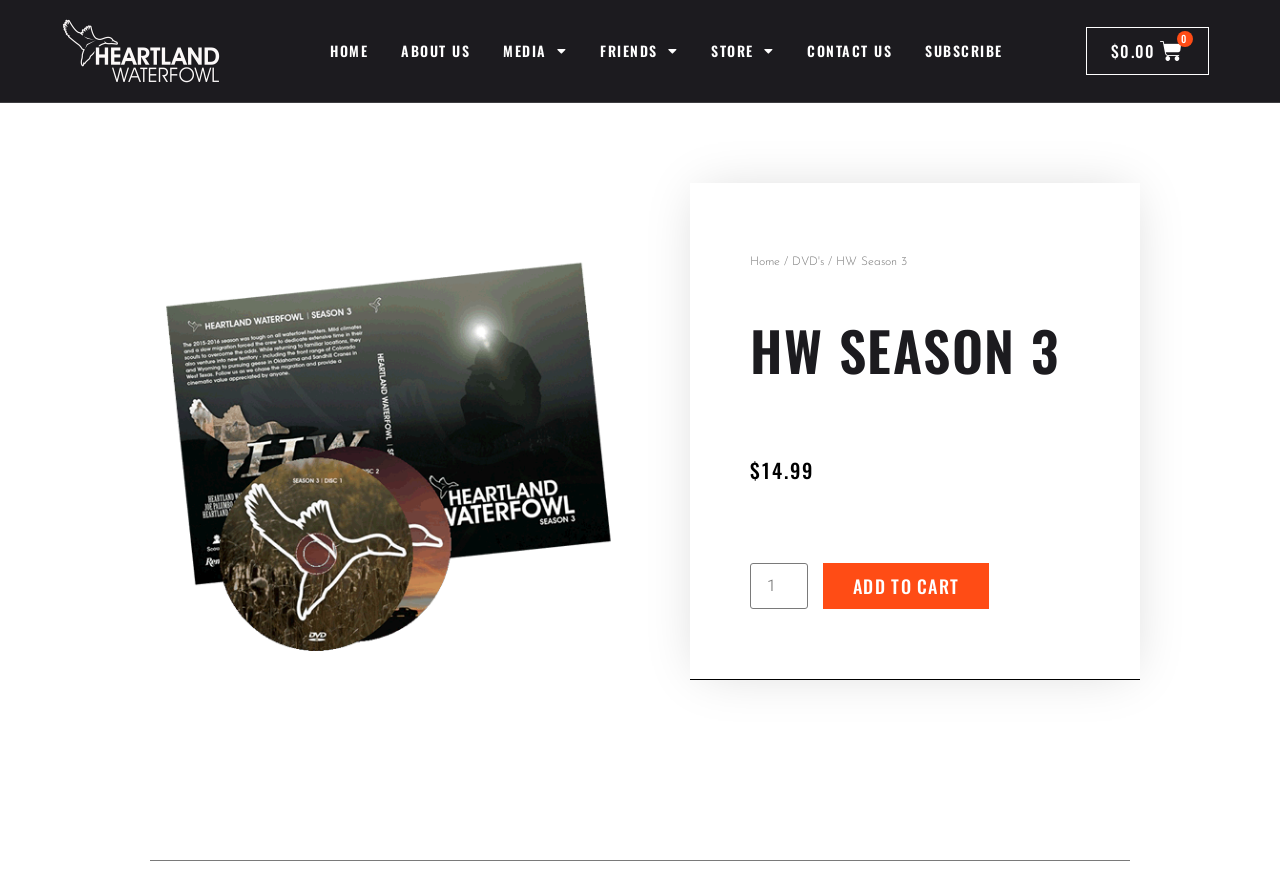What is the price of the DVD?
Please look at the screenshot and answer in one word or a short phrase.

$14.99